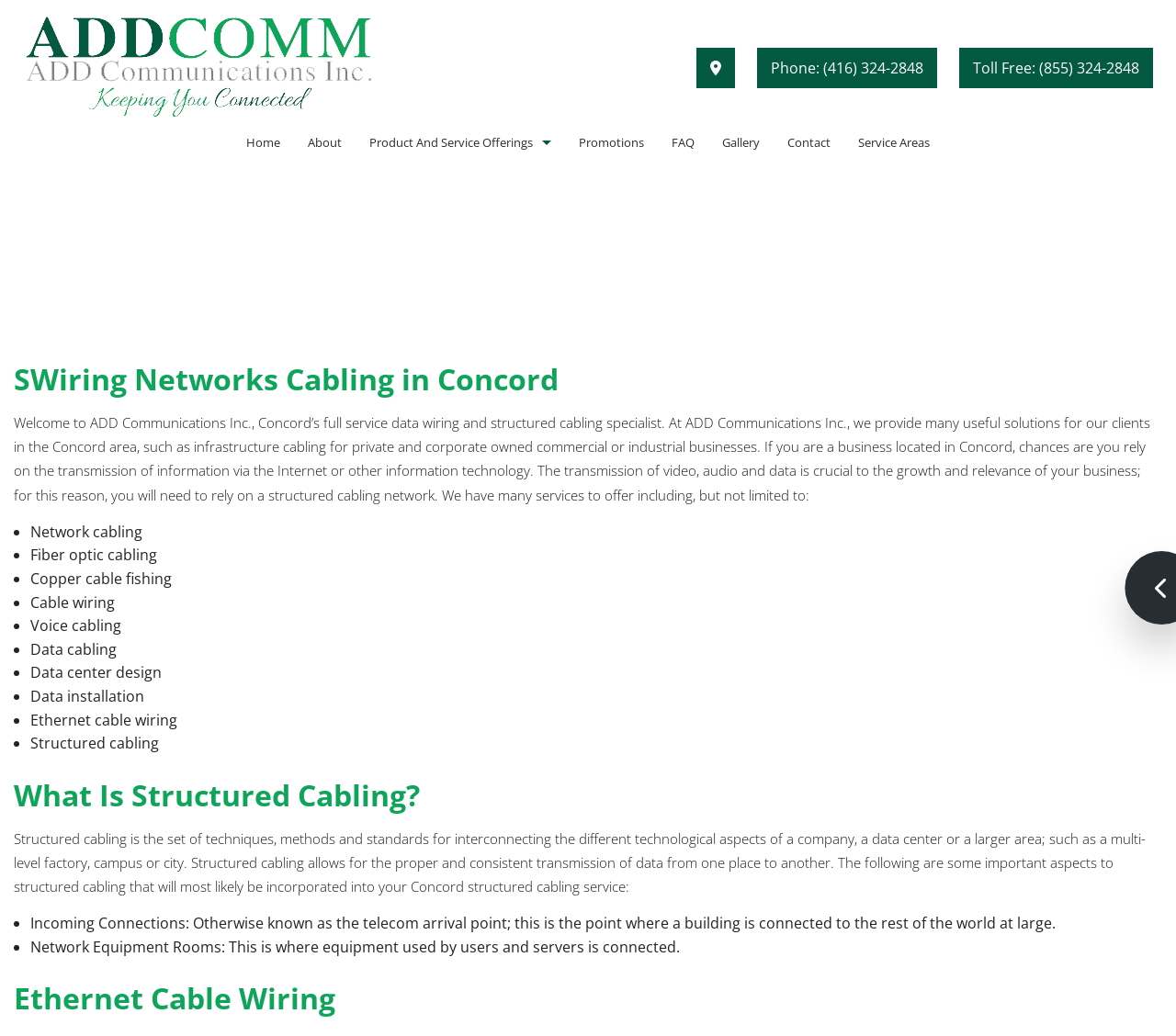Please identify the bounding box coordinates of the element's region that I should click in order to complete the following instruction: "View the Gallery". The bounding box coordinates consist of four float numbers between 0 and 1, i.e., [left, top, right, bottom].

[0.602, 0.118, 0.658, 0.158]